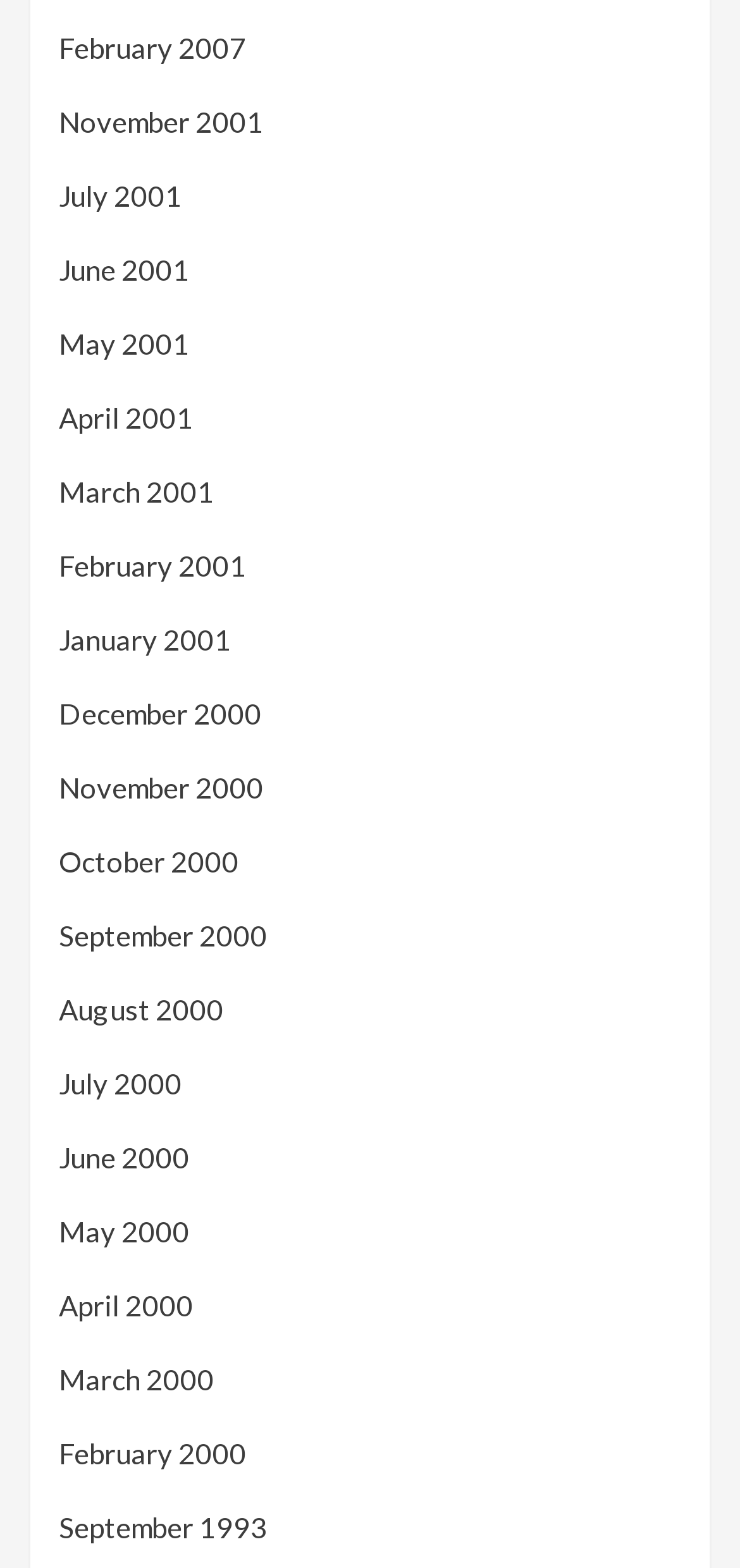Please locate the bounding box coordinates of the region I need to click to follow this instruction: "access September 1993".

[0.079, 0.963, 0.362, 0.985]